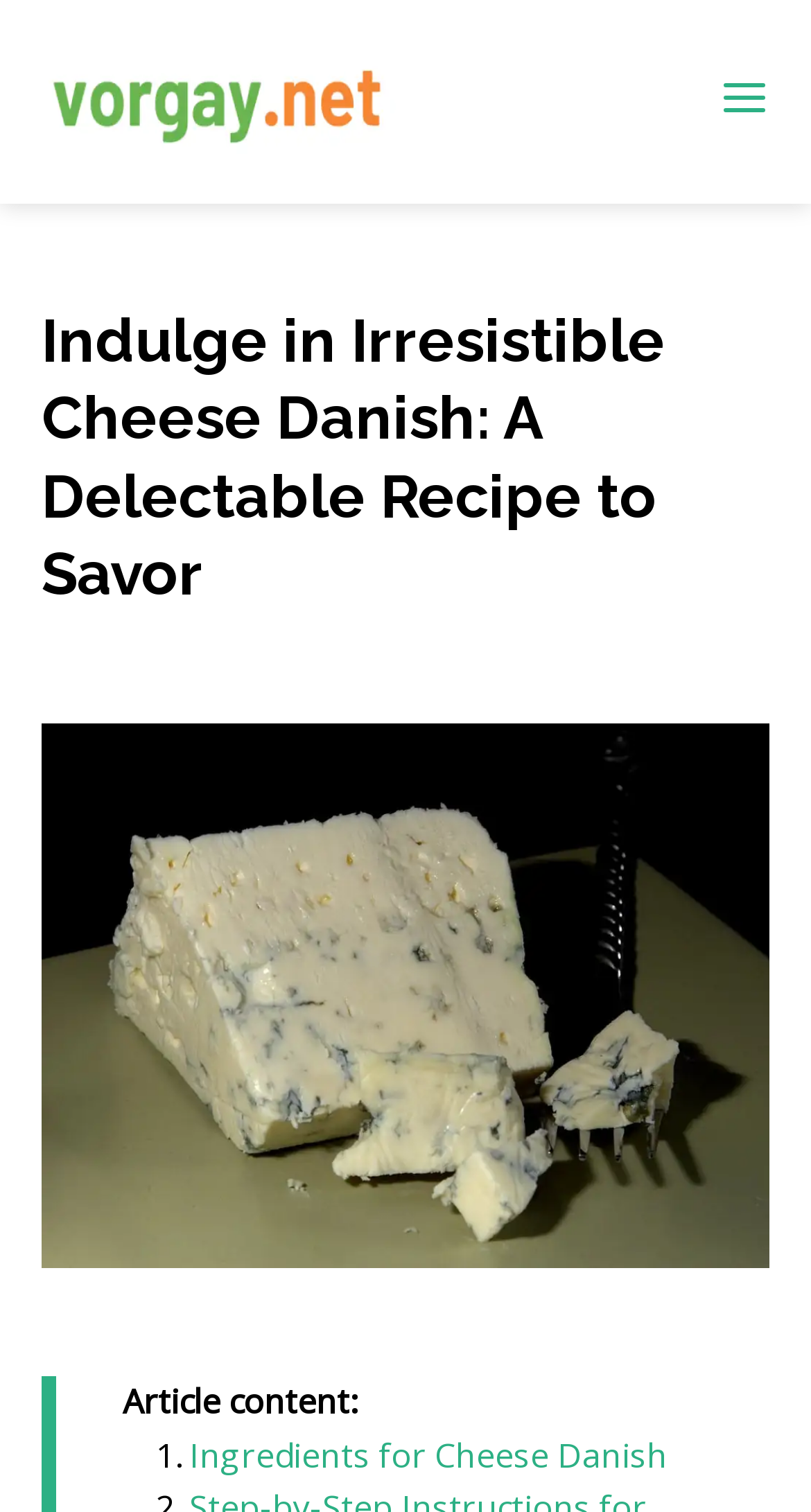Locate the primary heading on the webpage and return its text.

Indulge in Irresistible Cheese Danish: A Delectable Recipe to Savor